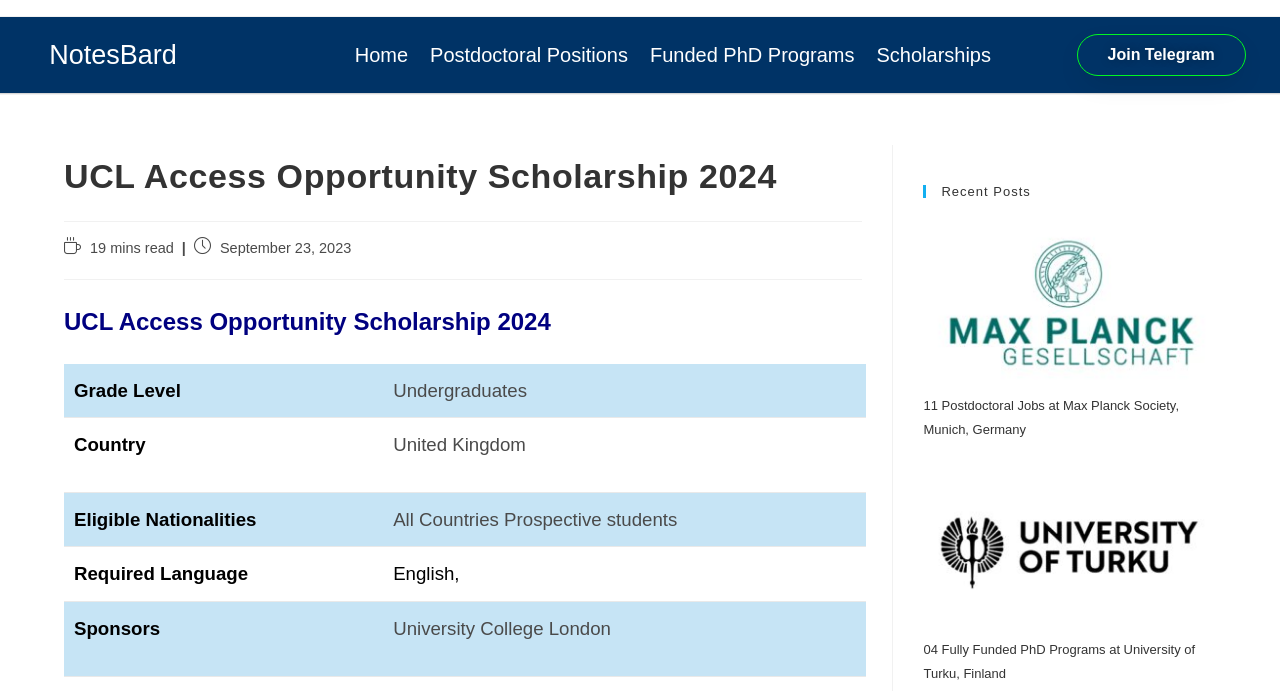Indicate the bounding box coordinates of the element that needs to be clicked to satisfy the following instruction: "Click on the 'Home' link". The coordinates should be four float numbers between 0 and 1, i.e., [left, top, right, bottom].

[0.269, 0.046, 0.327, 0.113]